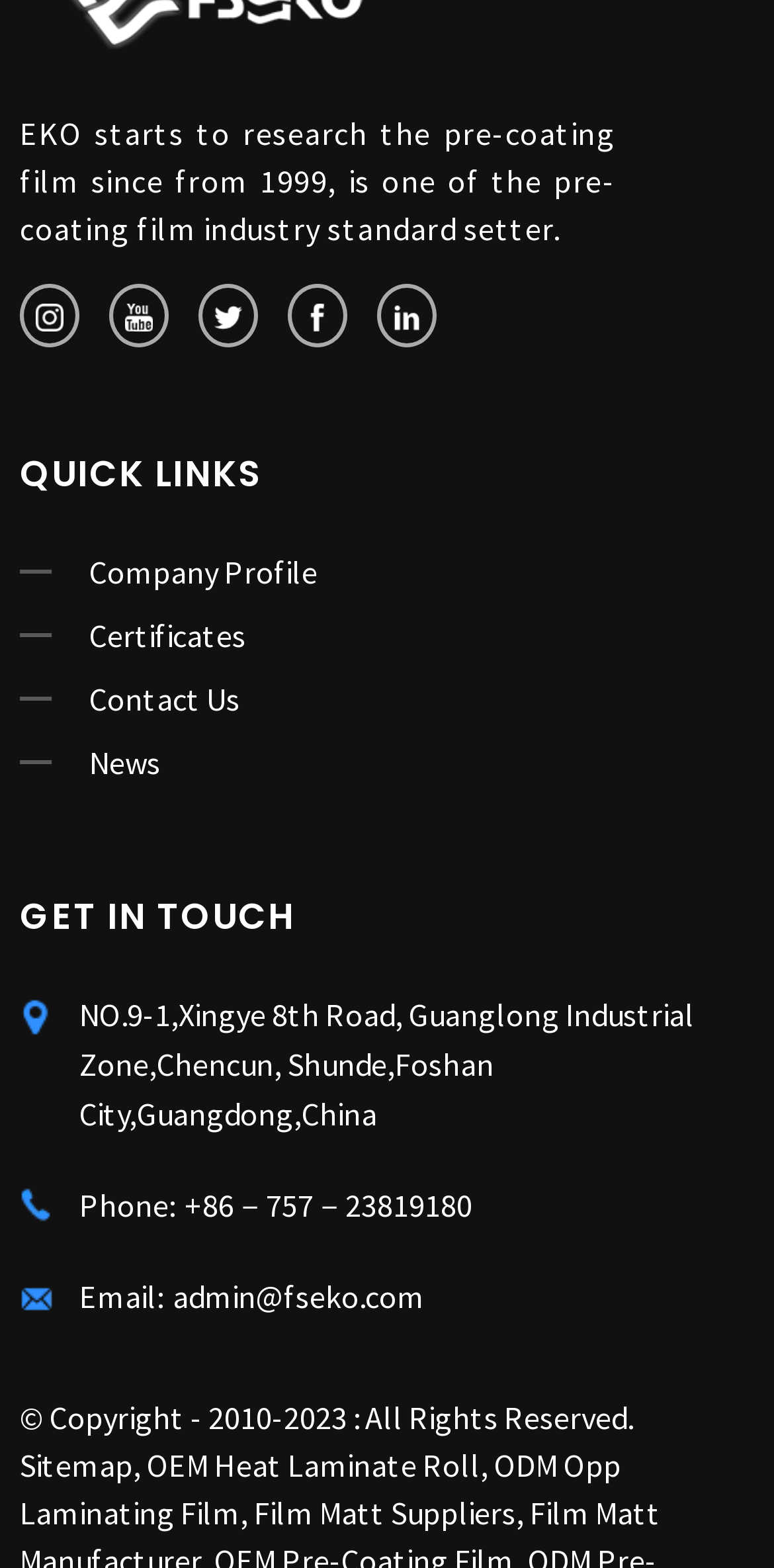Determine the bounding box coordinates for the area you should click to complete the following instruction: "Contact us through phone".

[0.103, 0.756, 0.61, 0.781]